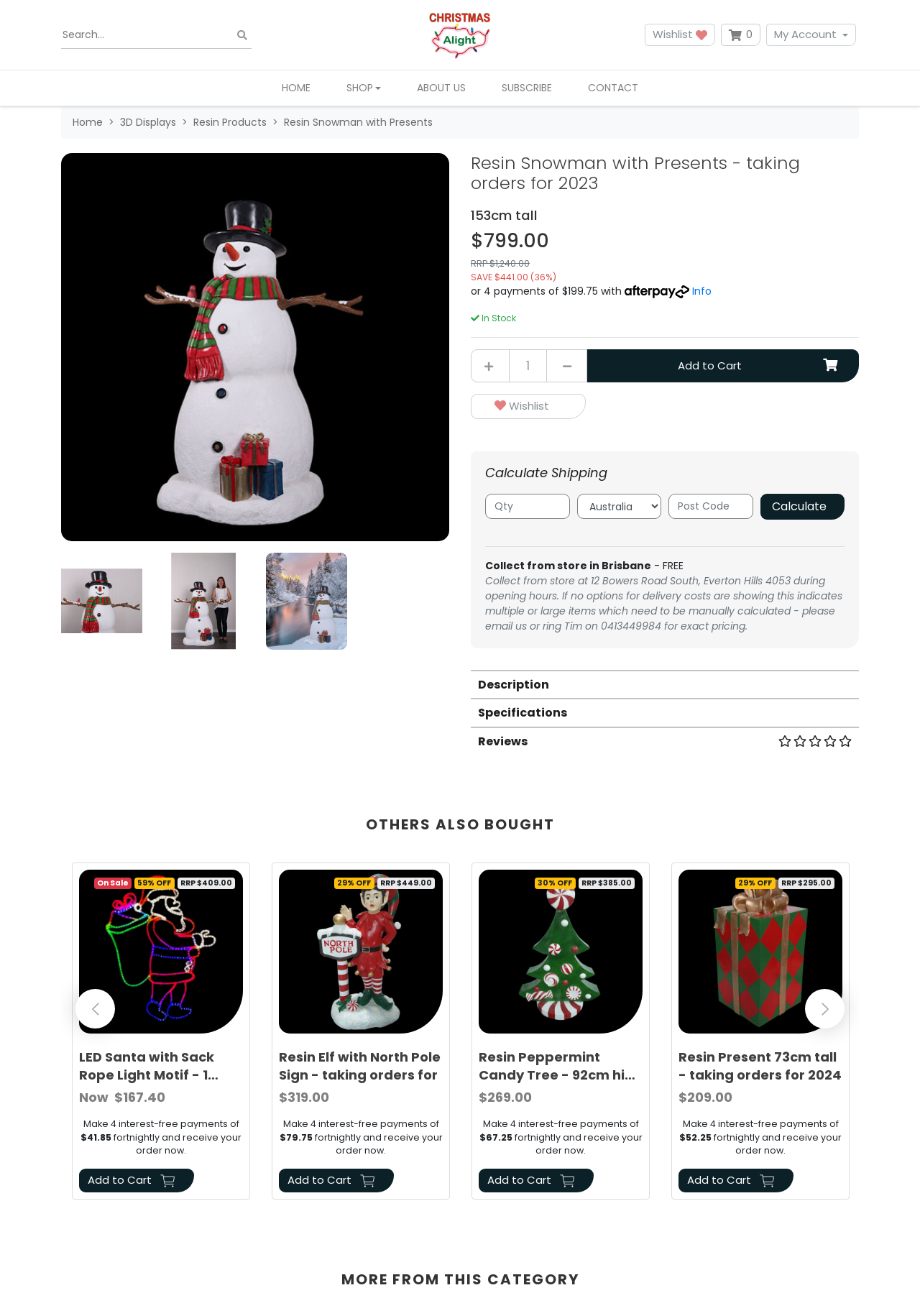Kindly determine the bounding box coordinates for the clickable area to achieve the given instruction: "View product main image".

[0.066, 0.116, 0.488, 0.411]